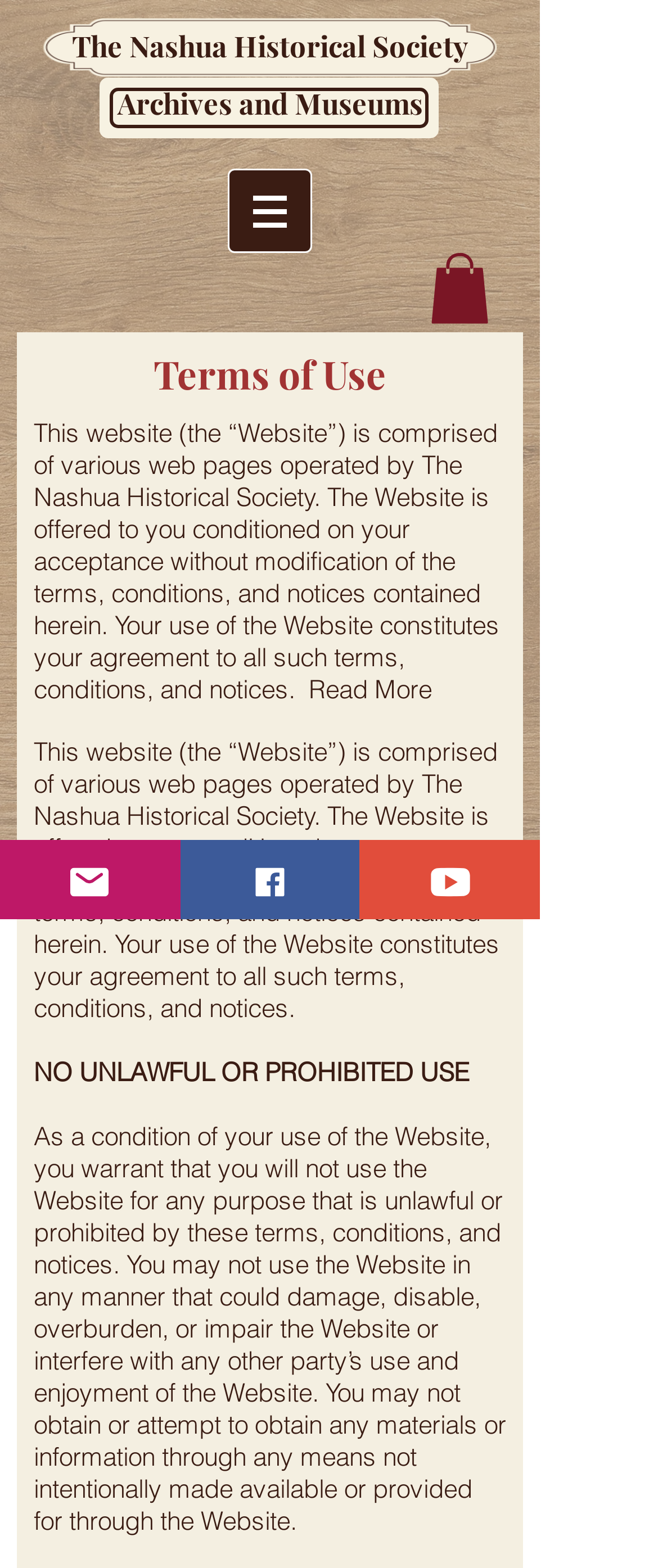What is the purpose of the website?
Please ensure your answer is as detailed and informative as possible.

The website is comprised of various web pages operated by The Nashua Historical Society, and it provides information to users. This can be inferred from the text 'This website (the “Website”) is comprised of various web pages operated by The Nashua Historical Society.'.